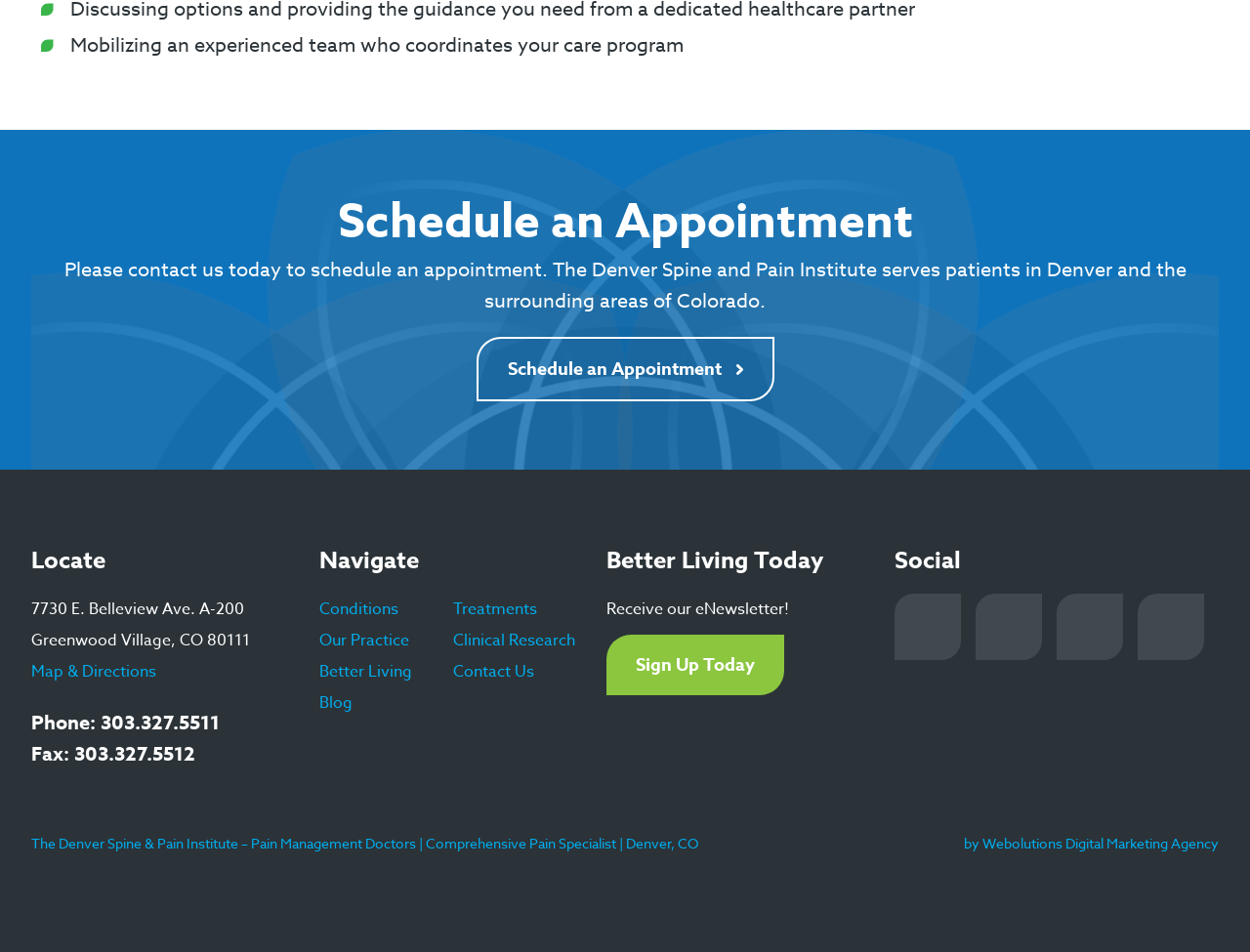What is the address of the Denver Spine and Pain Institute?
Please answer the question with a single word or phrase, referencing the image.

7730 E. Belleview Ave. A-200